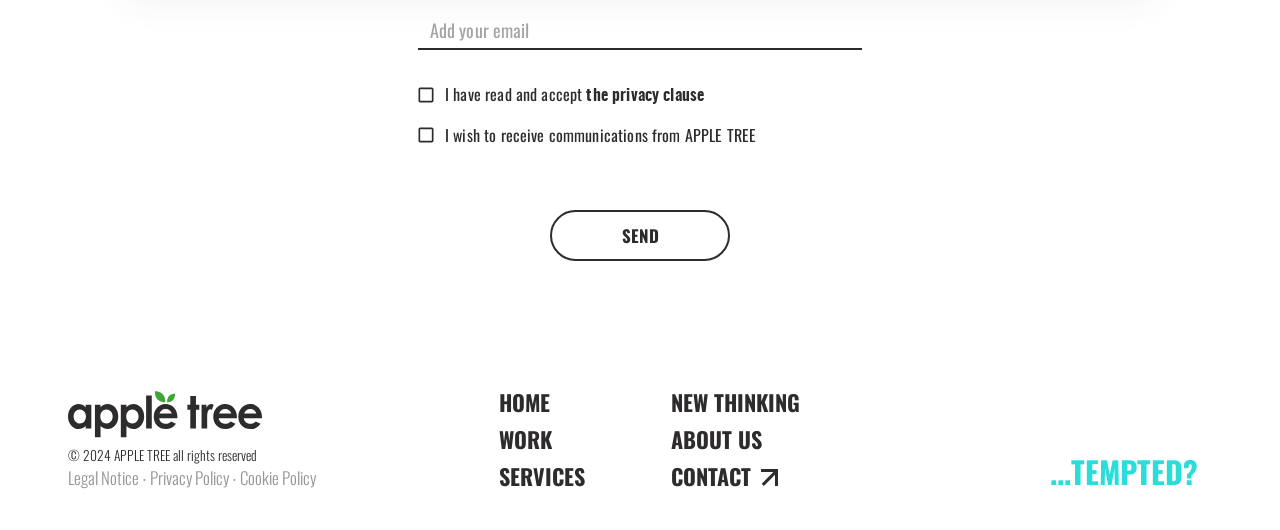Please determine the bounding box coordinates for the UI element described as: "friendly guy over at IOMfAtS".

None